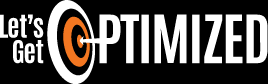Provide a comprehensive description of the image.

The image features the slogan "Let's Get OPTIMIZED," prominently displayed in a bold, modern font. The word "Let's Get" is in white, effectively contrasting against a stark black background, while the word "OPTIMIZED" is emphasized with a striking orange color, drawing attention and conveying a sense of action and urgency. Accompanying the text is a graphic design element resembling a target, symbolizing focus and precision—ideal for a service related to optimization. This visual representation aligns seamlessly with the themes of improvement and goal achievement central to SEO services.